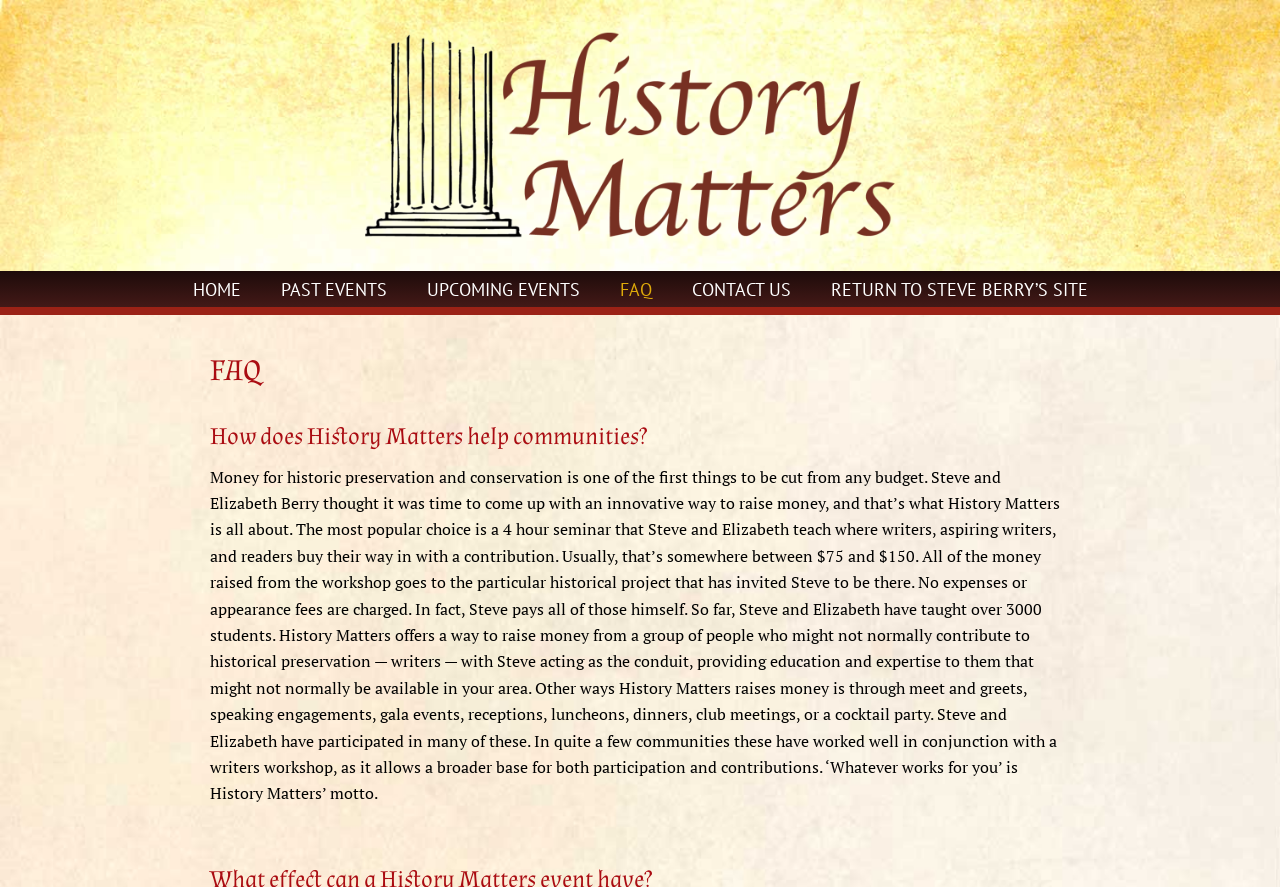Identify the bounding box coordinates for the UI element mentioned here: "Home". Provide the coordinates as four float values between 0 and 1, i.e., [left, top, right, bottom].

[0.135, 0.308, 0.204, 0.346]